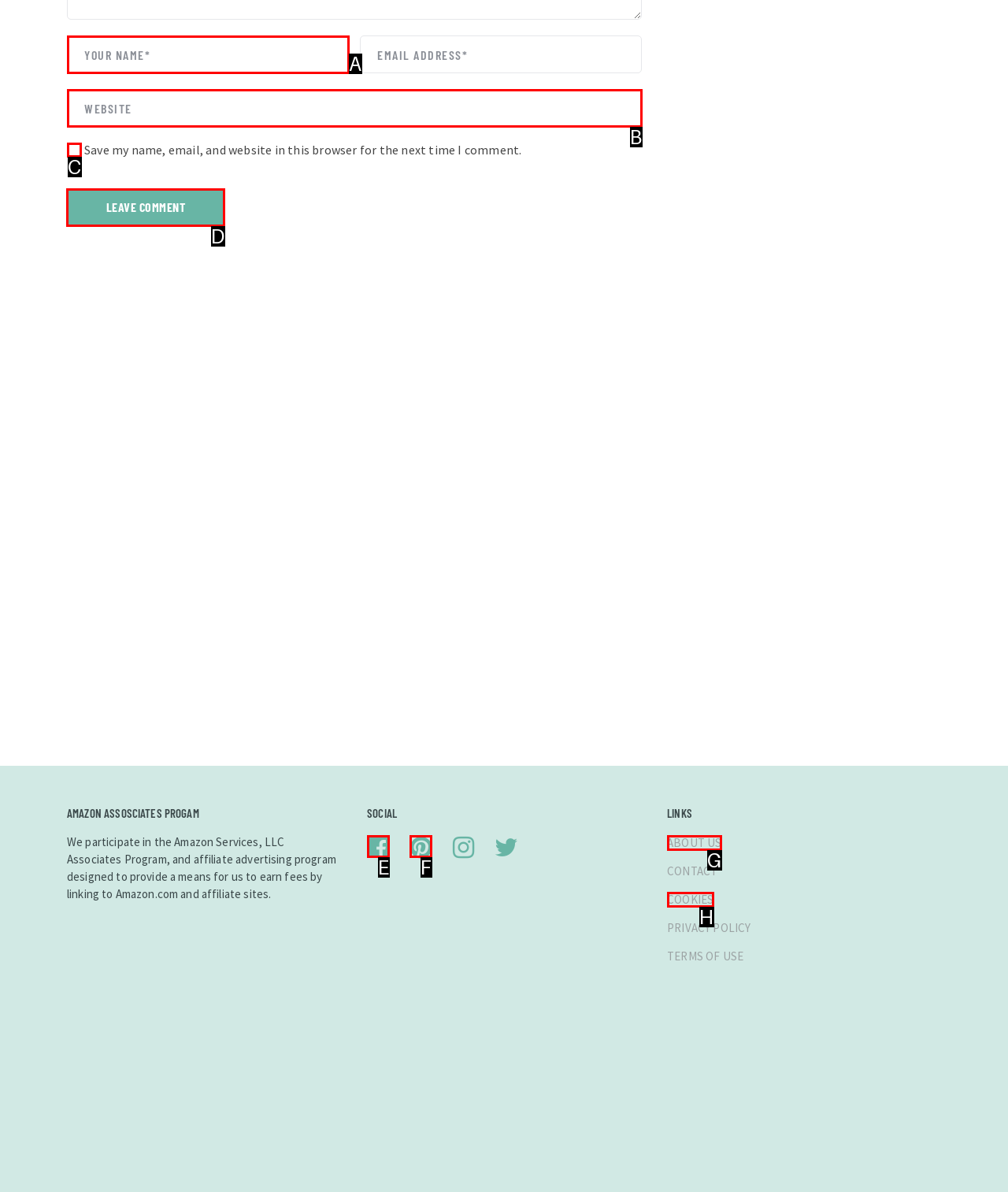Determine which option should be clicked to carry out this task: Click the Leave Comment button
State the letter of the correct choice from the provided options.

D